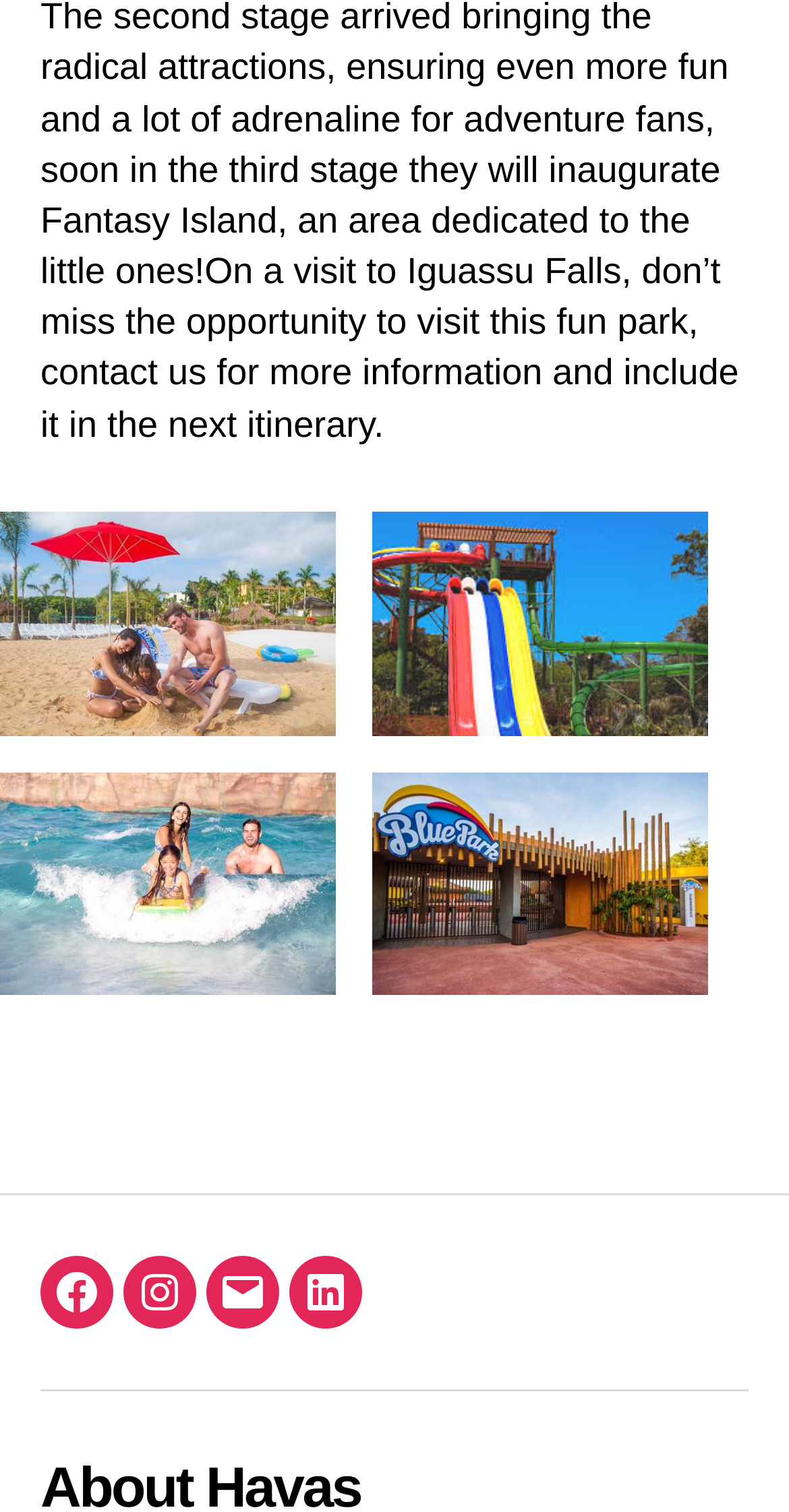Answer succinctly with a single word or phrase:
How are the figures arranged on the webpage?

Two rows